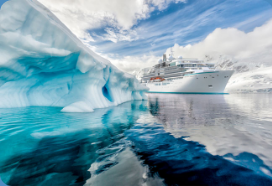Give a meticulous account of what the image depicts.

The image showcases a magnificent cruise ship navigating through icy waters, surrounded by strikingly beautiful glacial formations. The scene captures the ethereal blues of the ice reflecting in the calm sea, under a sky adorned with fluffy white clouds. This picturesque setting not only highlights the serene beauty of nature but also evokes a sense of adventure and exploration, making it an ideal visual representation for the "CRUISES" section. The image suggests a unique travel opportunity, inviting viewers to embark on an unforgettable journey through stunning landscapes.